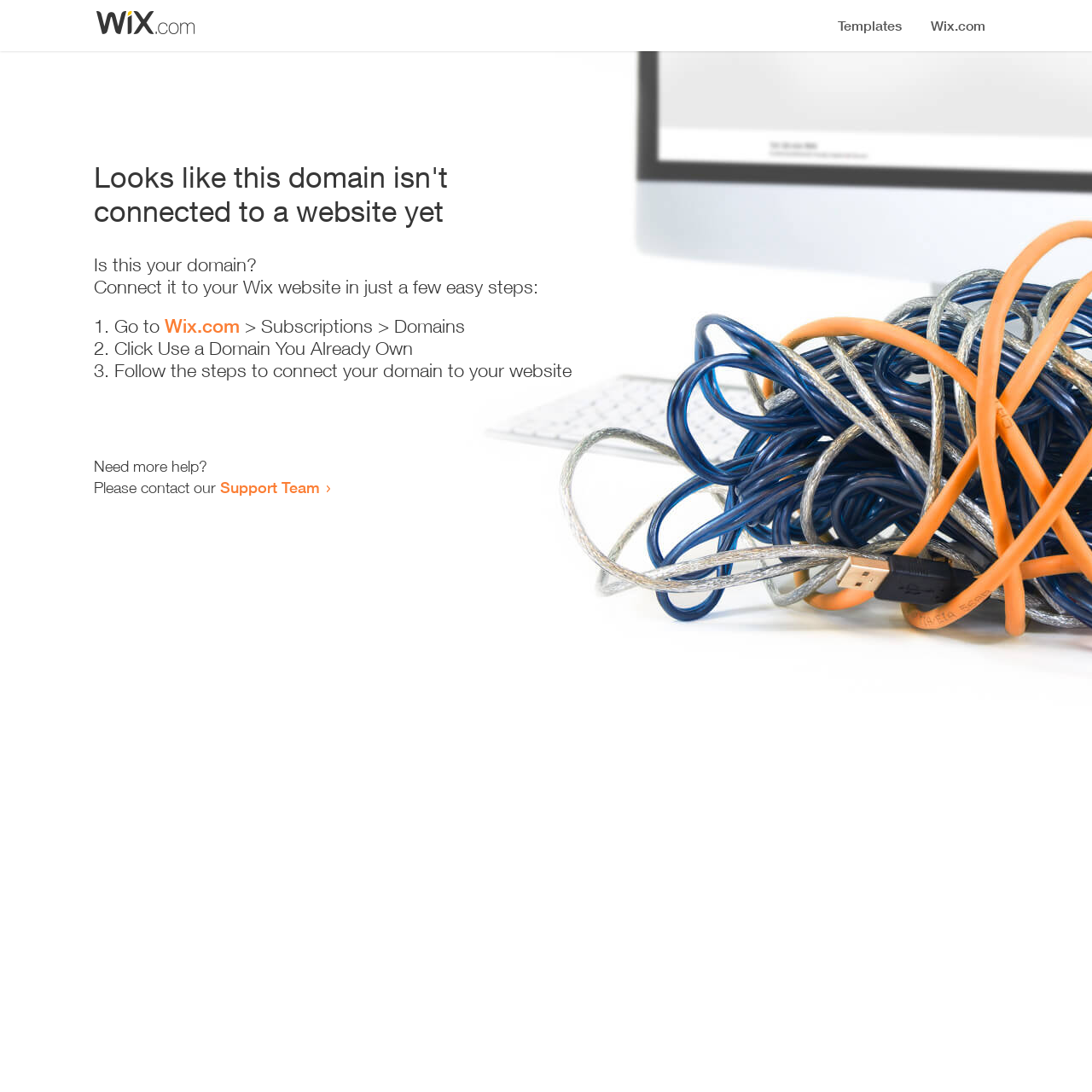Please use the details from the image to answer the following question comprehensively:
What is the current status of this domain?

Based on the heading 'Looks like this domain isn't connected to a website yet', it is clear that the current status of this domain is not connected to a website.